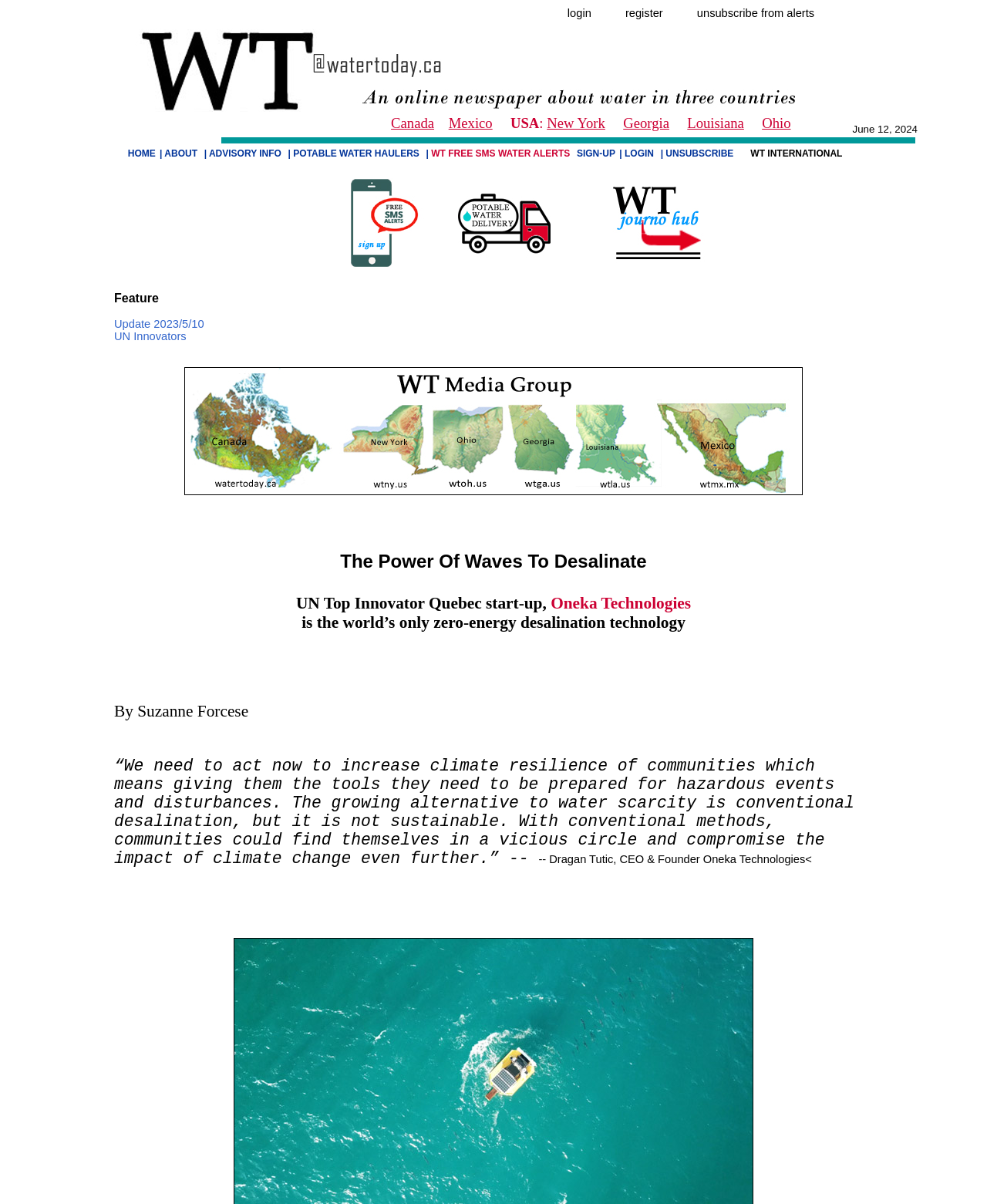Identify the bounding box coordinates for the element you need to click to achieve the following task: "Click on login". Provide the bounding box coordinates as four float numbers between 0 and 1, in the form [left, top, right, bottom].

[0.575, 0.005, 0.599, 0.016]